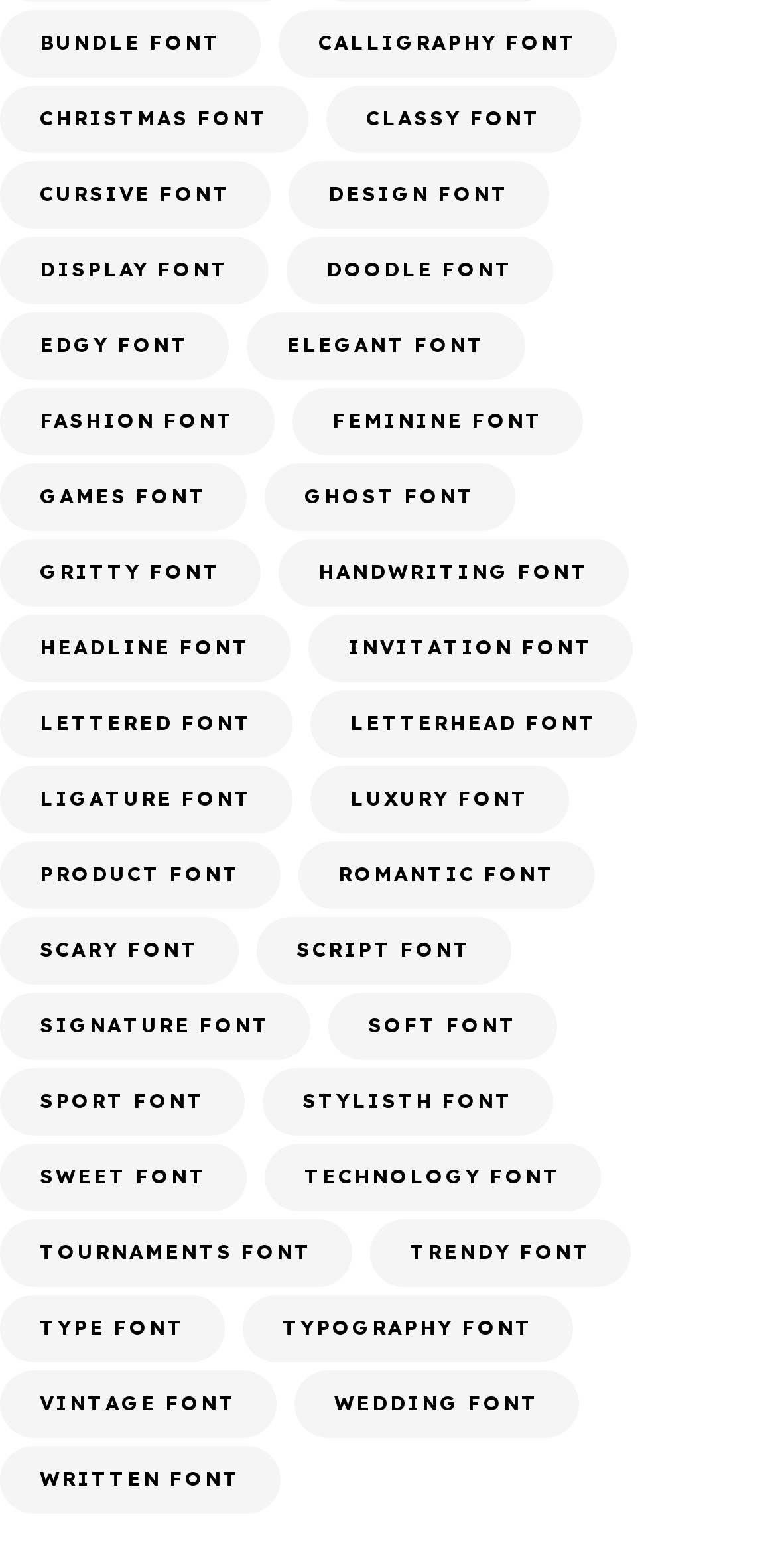What is the first font type listed?
Using the visual information, respond with a single word or phrase.

BUNDLE FONT